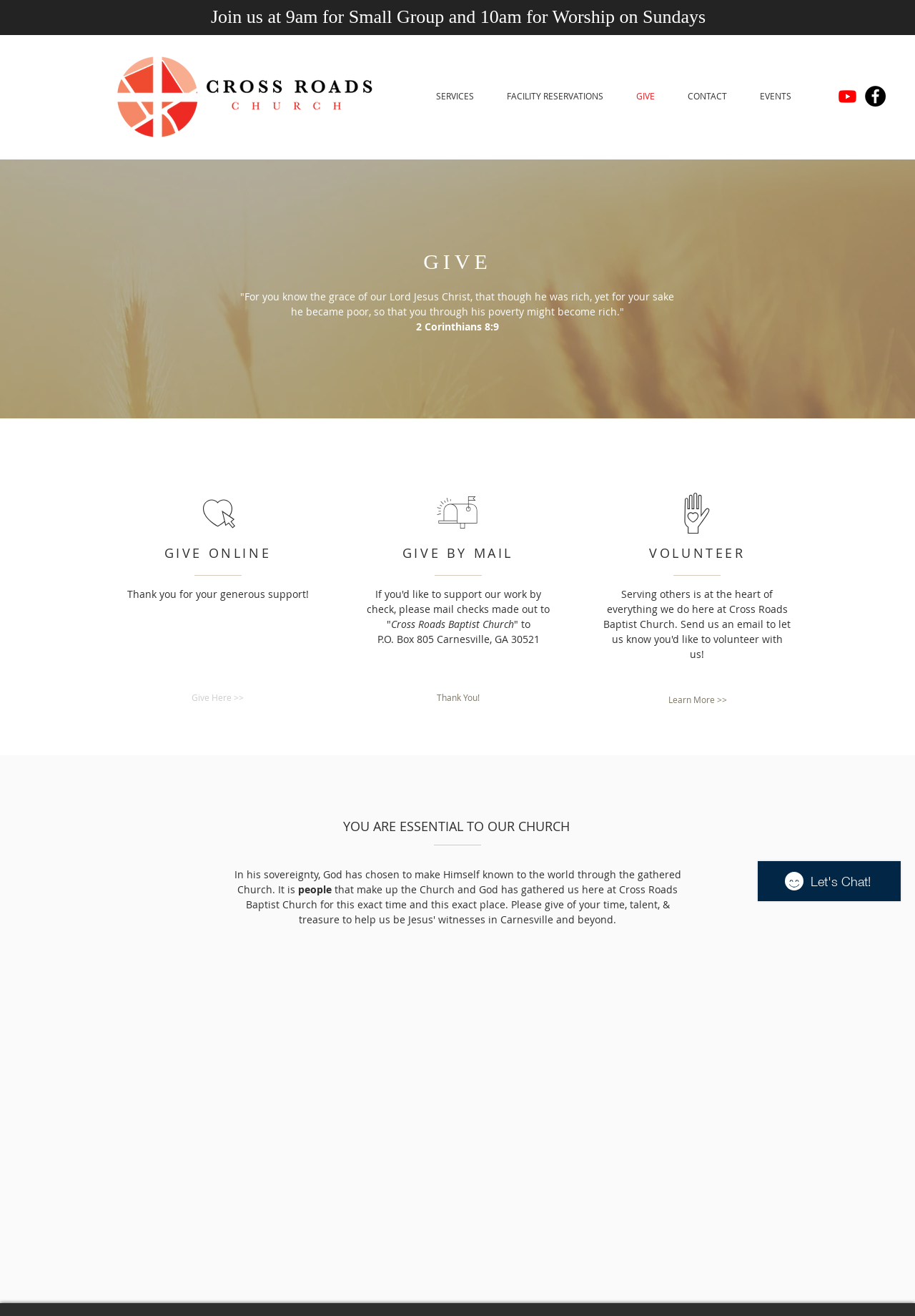What is the name of the church?
Answer the question with as much detail as you can, using the image as a reference.

I found the answer by looking at the StaticText element that says 'Cross Roads Baptist Church' when describing the mailing address for giving by mail. This text is located in the middle of the page, and it clearly states the name of the church.